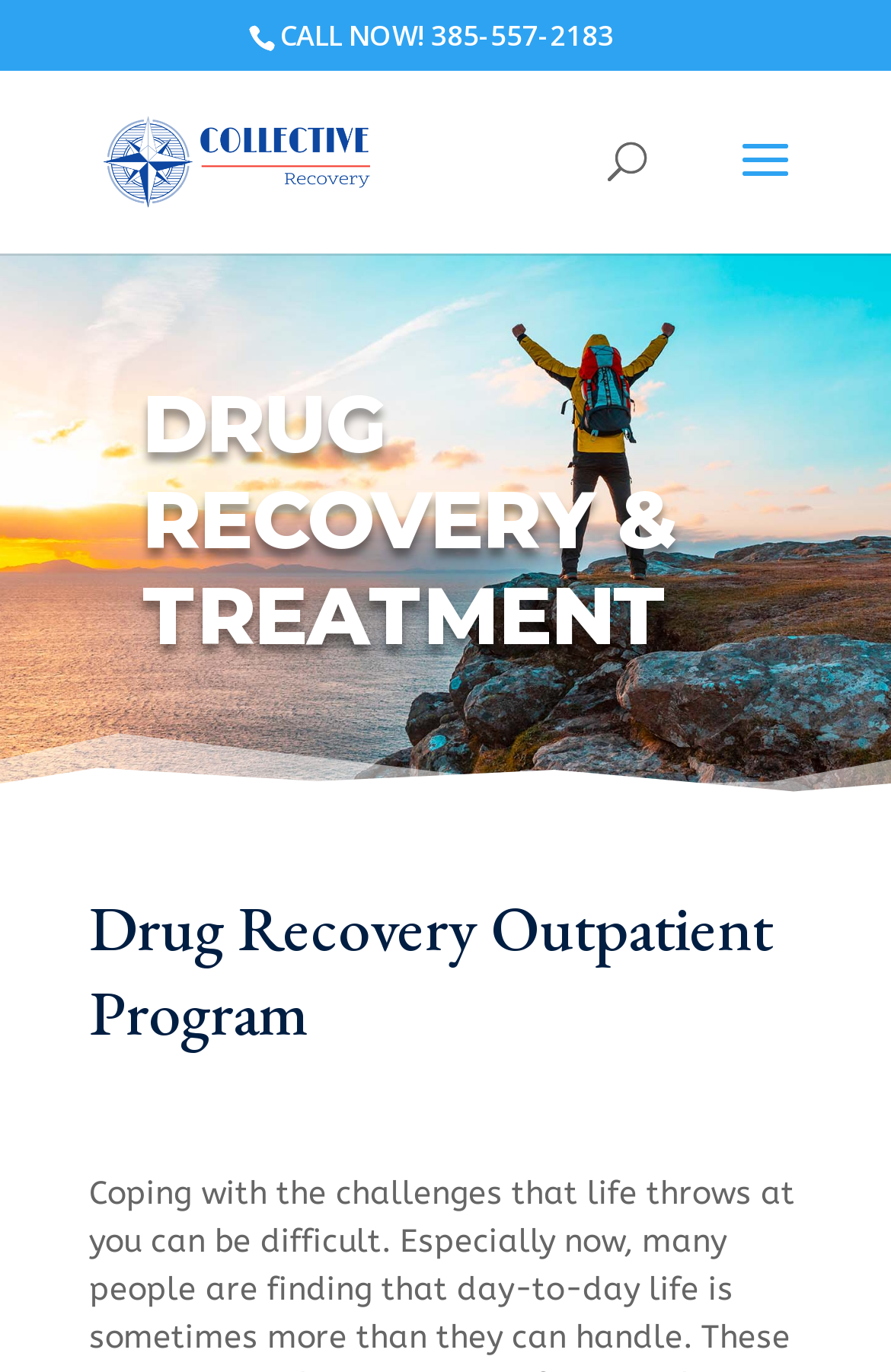What is the main topic of the webpage?
Give a single word or phrase as your answer by examining the image.

Drug Recovery & Treatment